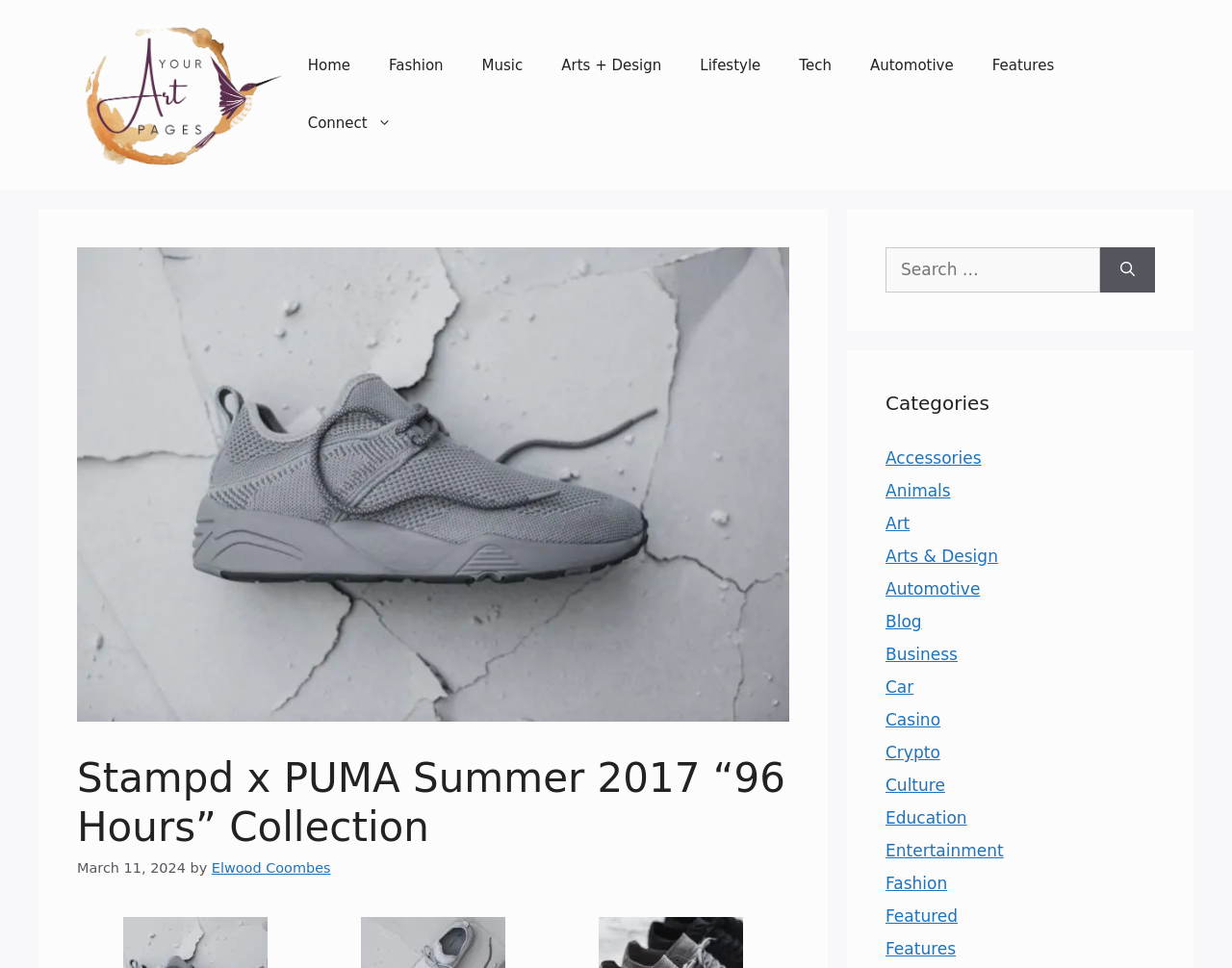Locate the bounding box of the user interface element based on this description: "parent_node: Search for: aria-label="Search"".

[0.893, 0.255, 0.938, 0.303]